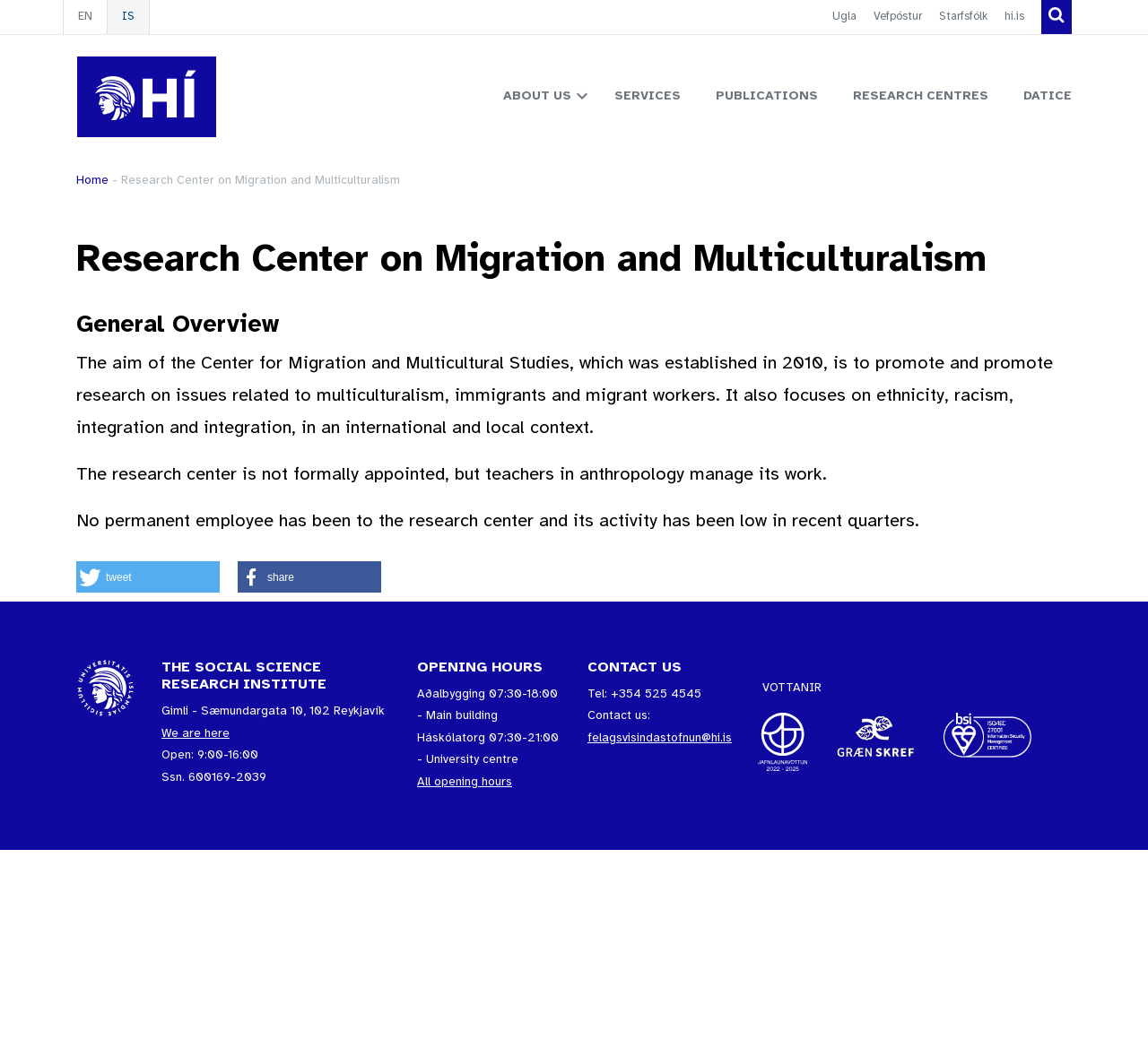Locate the bounding box coordinates of the element's region that should be clicked to carry out the following instruction: "Search for something". The coordinates need to be four float numbers between 0 and 1, i.e., [left, top, right, bottom].

None